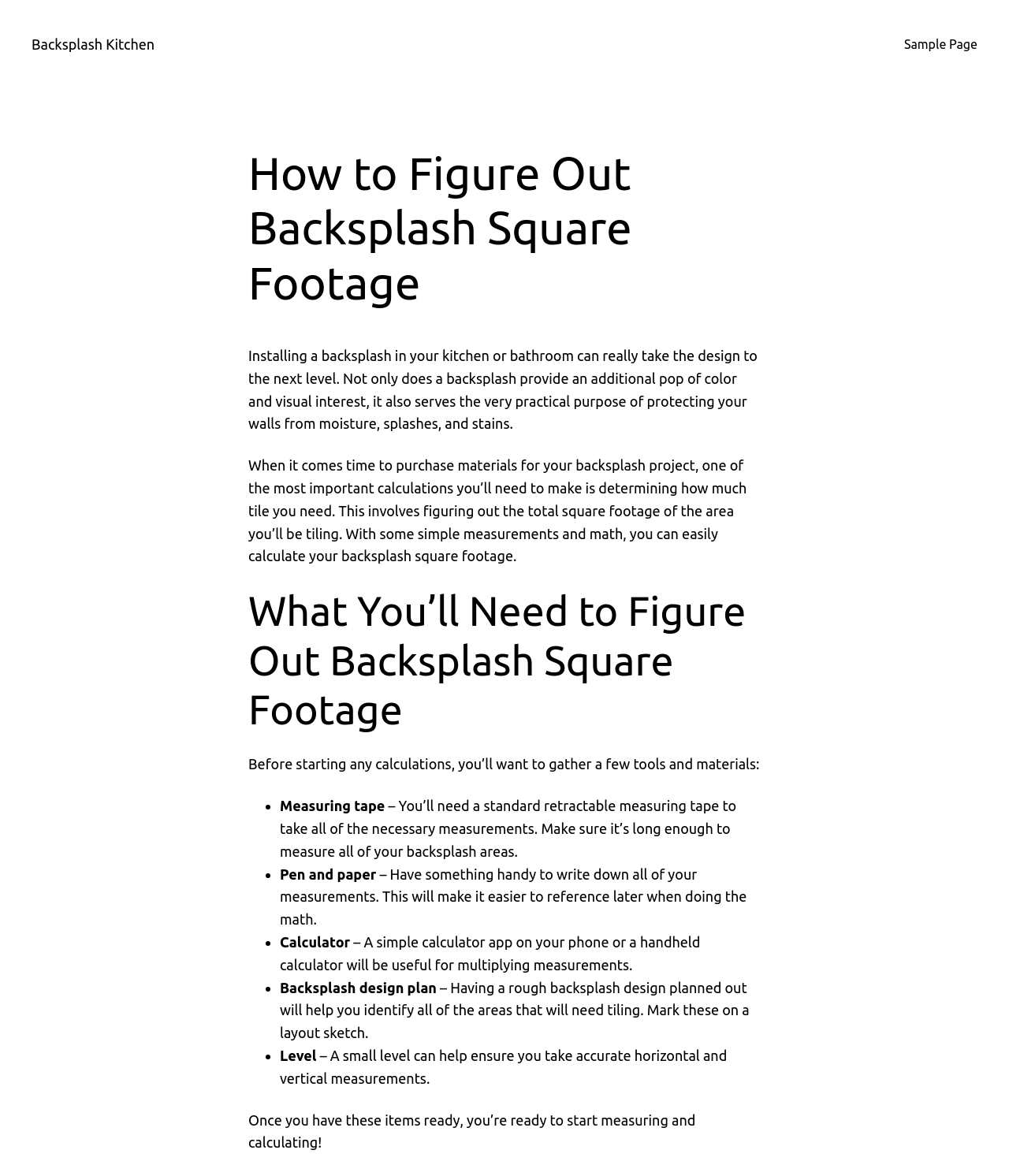Why is a level necessary for measuring? Using the information from the screenshot, answer with a single word or phrase.

Accurate measurements